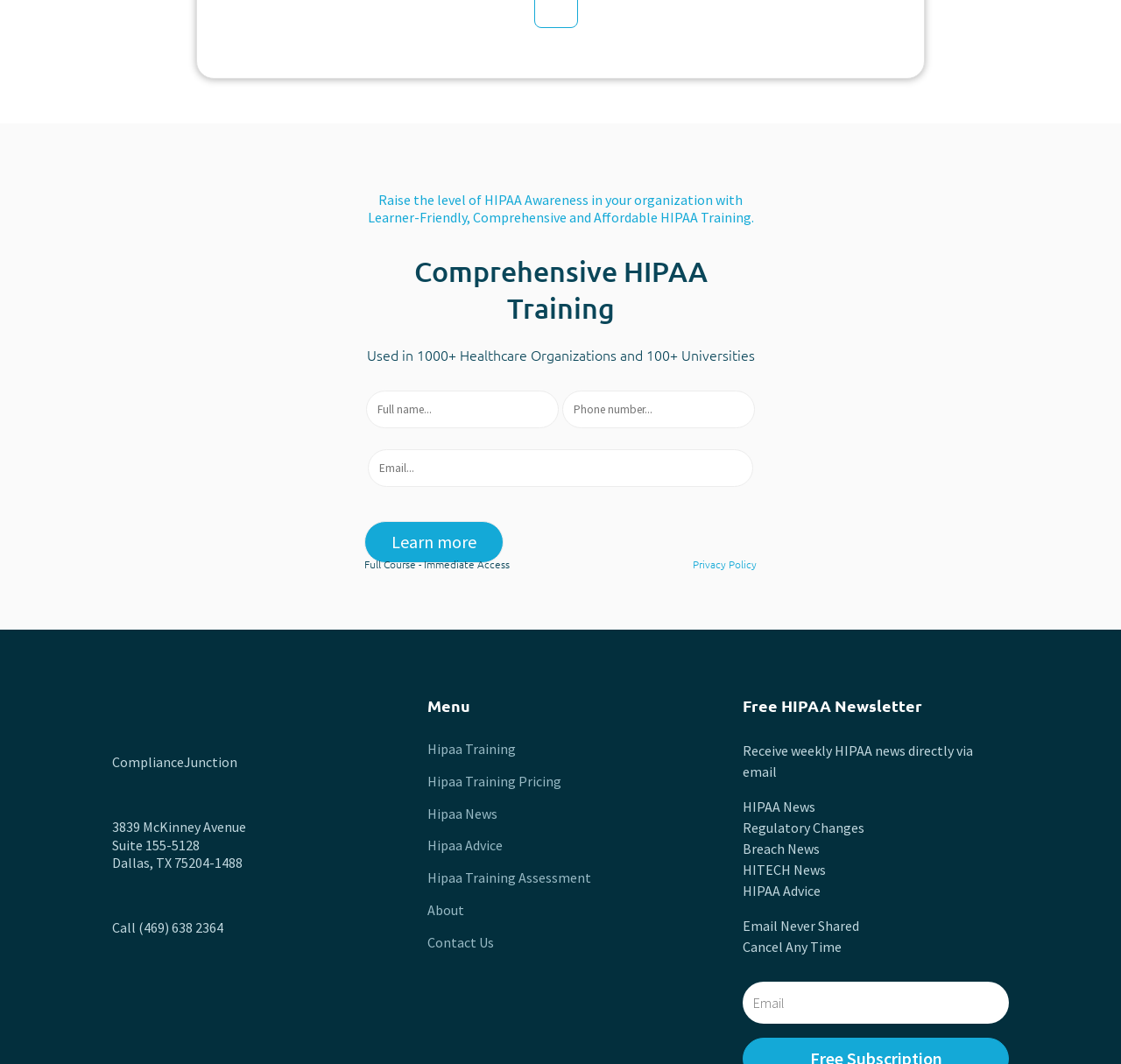Indicate the bounding box coordinates of the element that needs to be clicked to satisfy the following instruction: "Read the privacy policy". The coordinates should be four float numbers between 0 and 1, i.e., [left, top, right, bottom].

[0.618, 0.523, 0.675, 0.536]